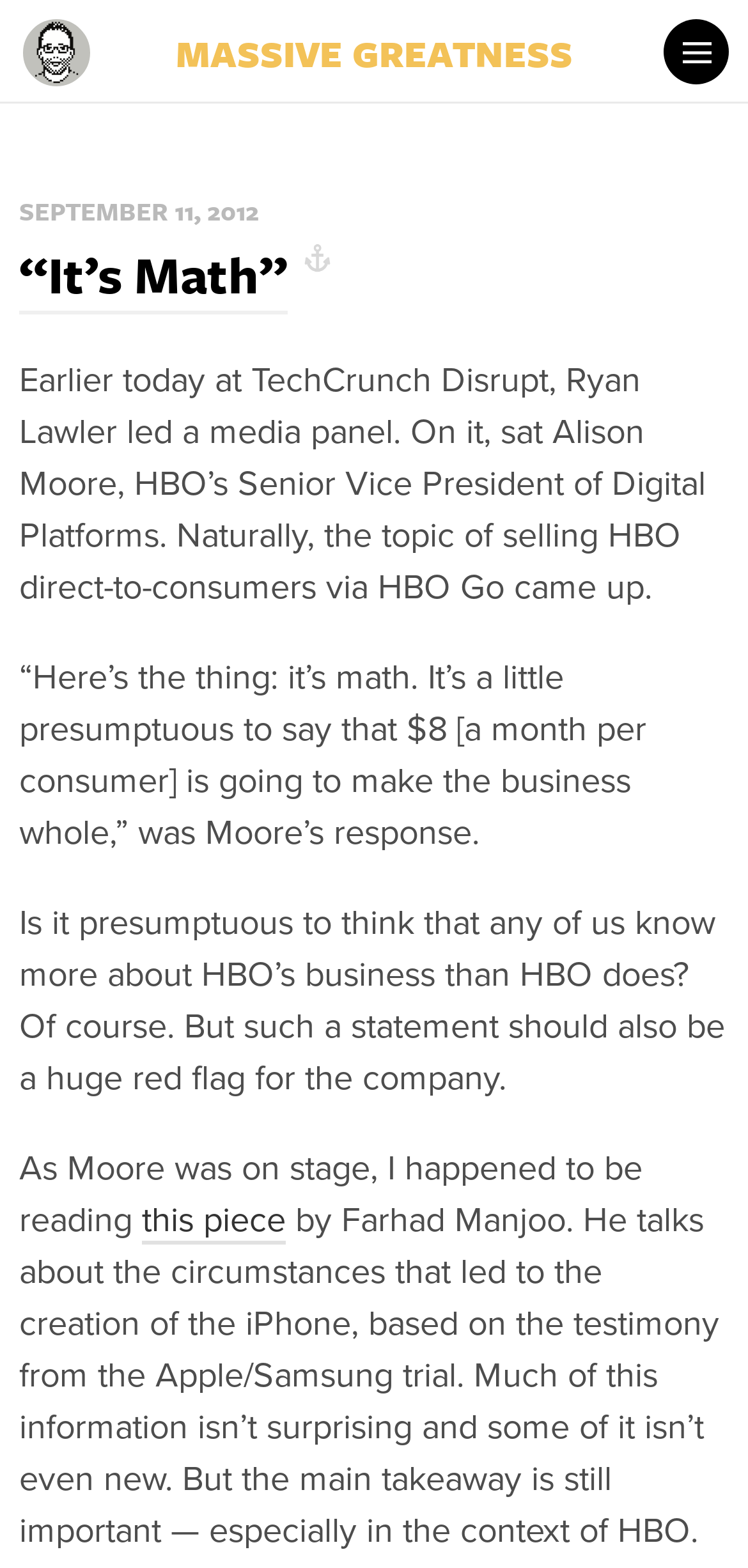What is Alison Moore's position at HBO?
Please interpret the details in the image and answer the question thoroughly.

Alison Moore's position at HBO is mentioned in the article as Senior Vice President of Digital Platforms, which is stated in the first paragraph.